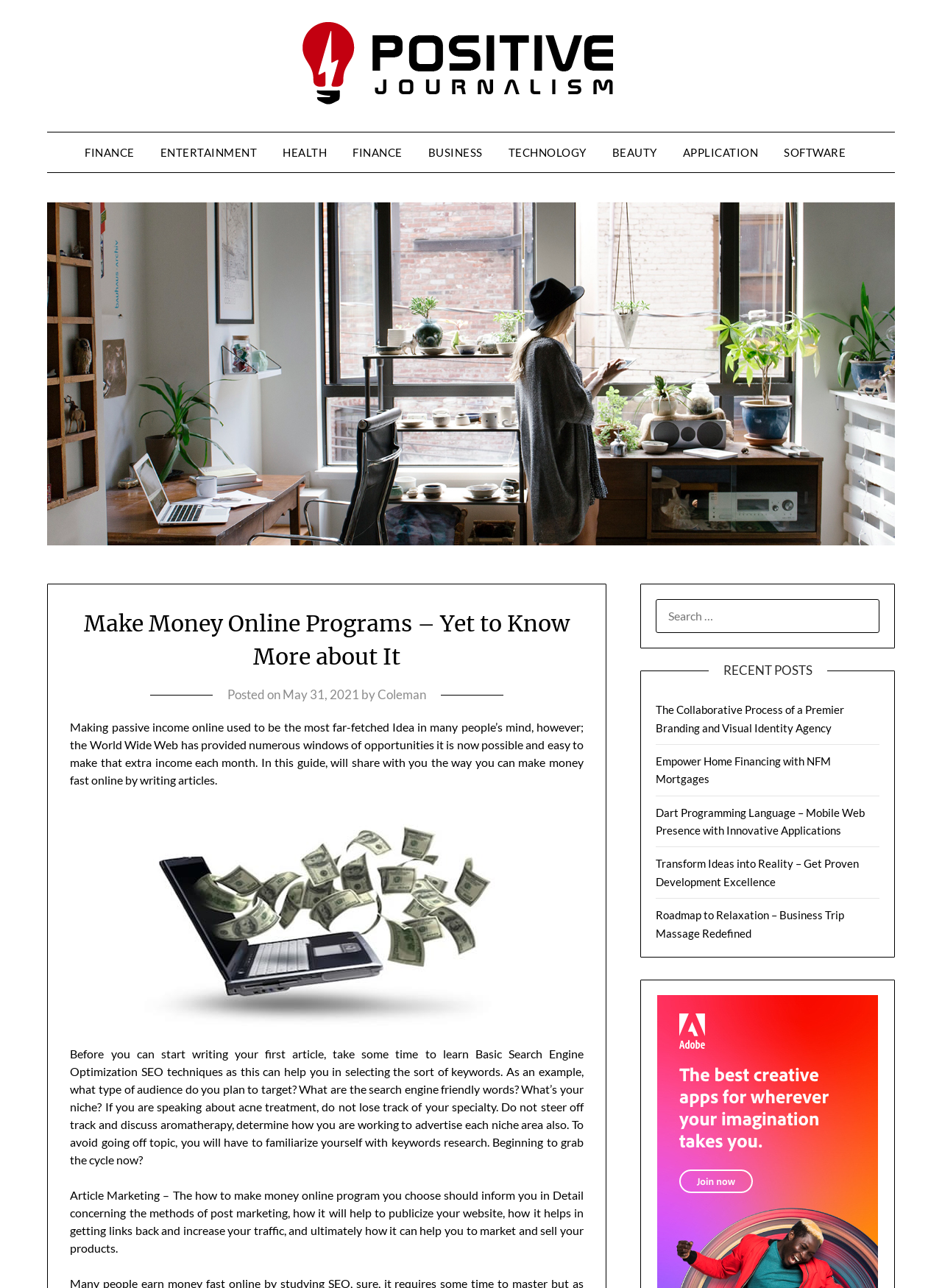Locate the bounding box coordinates of the area where you should click to accomplish the instruction: "Search for something".

[0.696, 0.465, 0.934, 0.492]